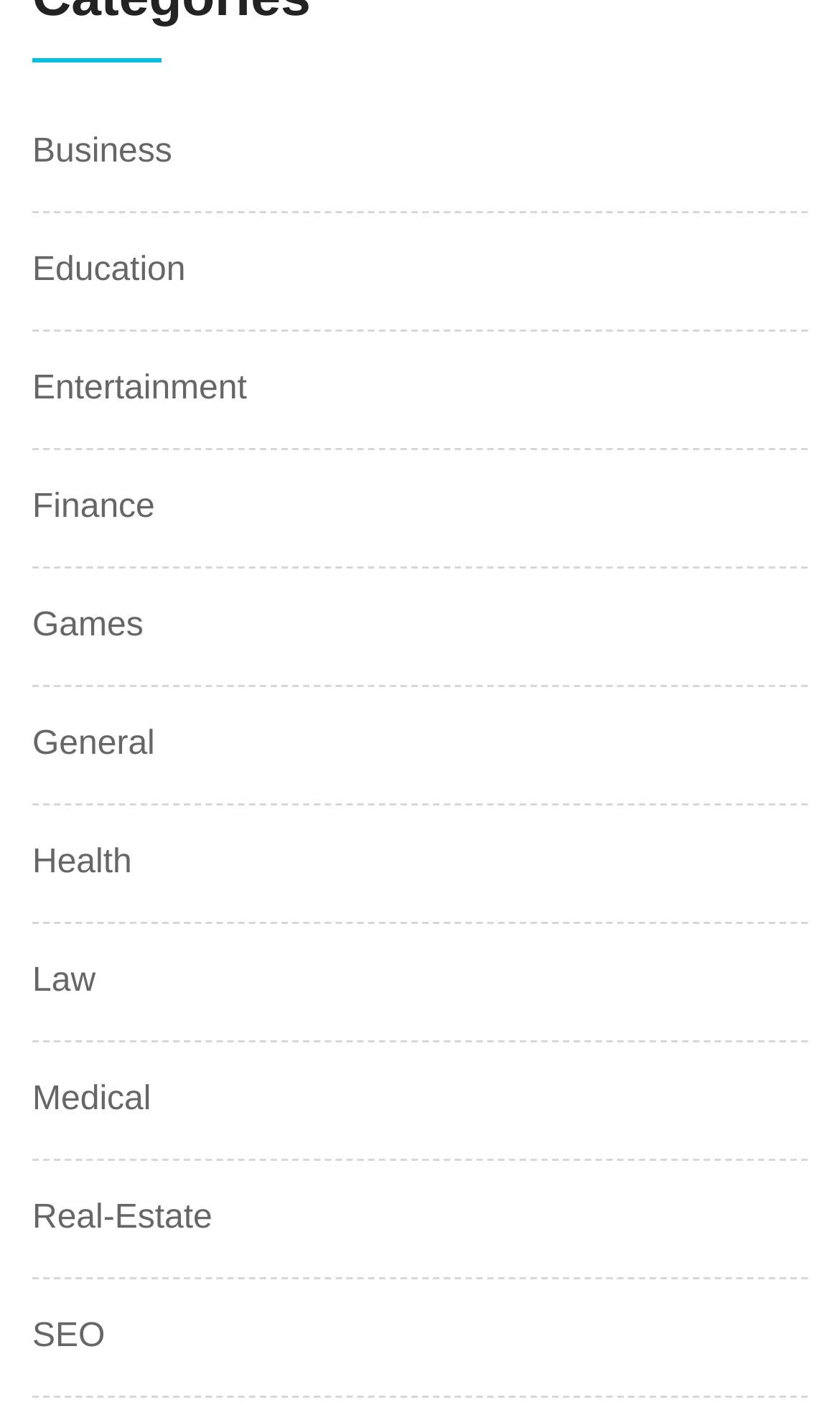What is the category located at the bottom-left corner?
Please provide a single word or phrase answer based on the image.

SEO